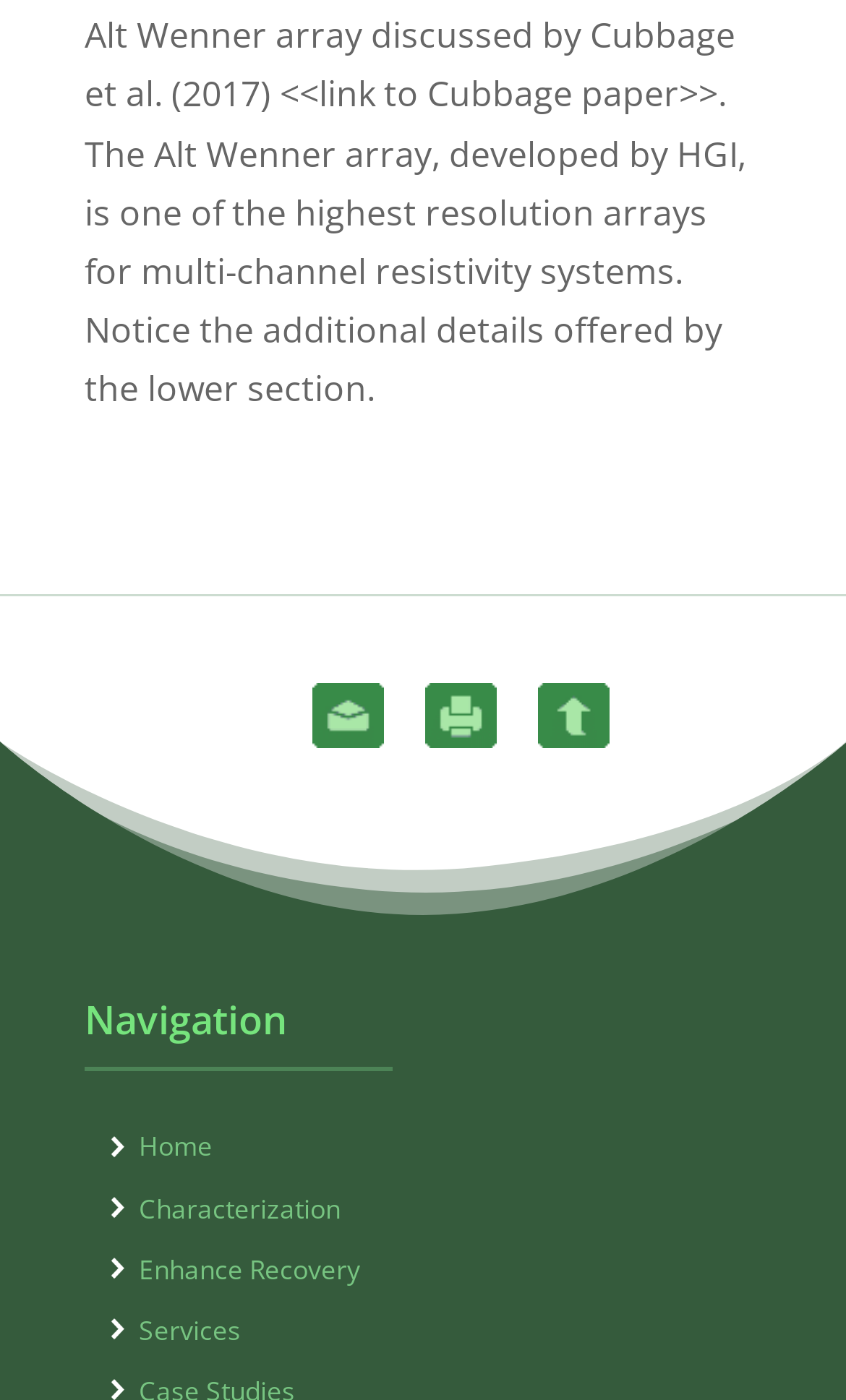Please give a succinct answer using a single word or phrase:
What is the first navigation link?

Home